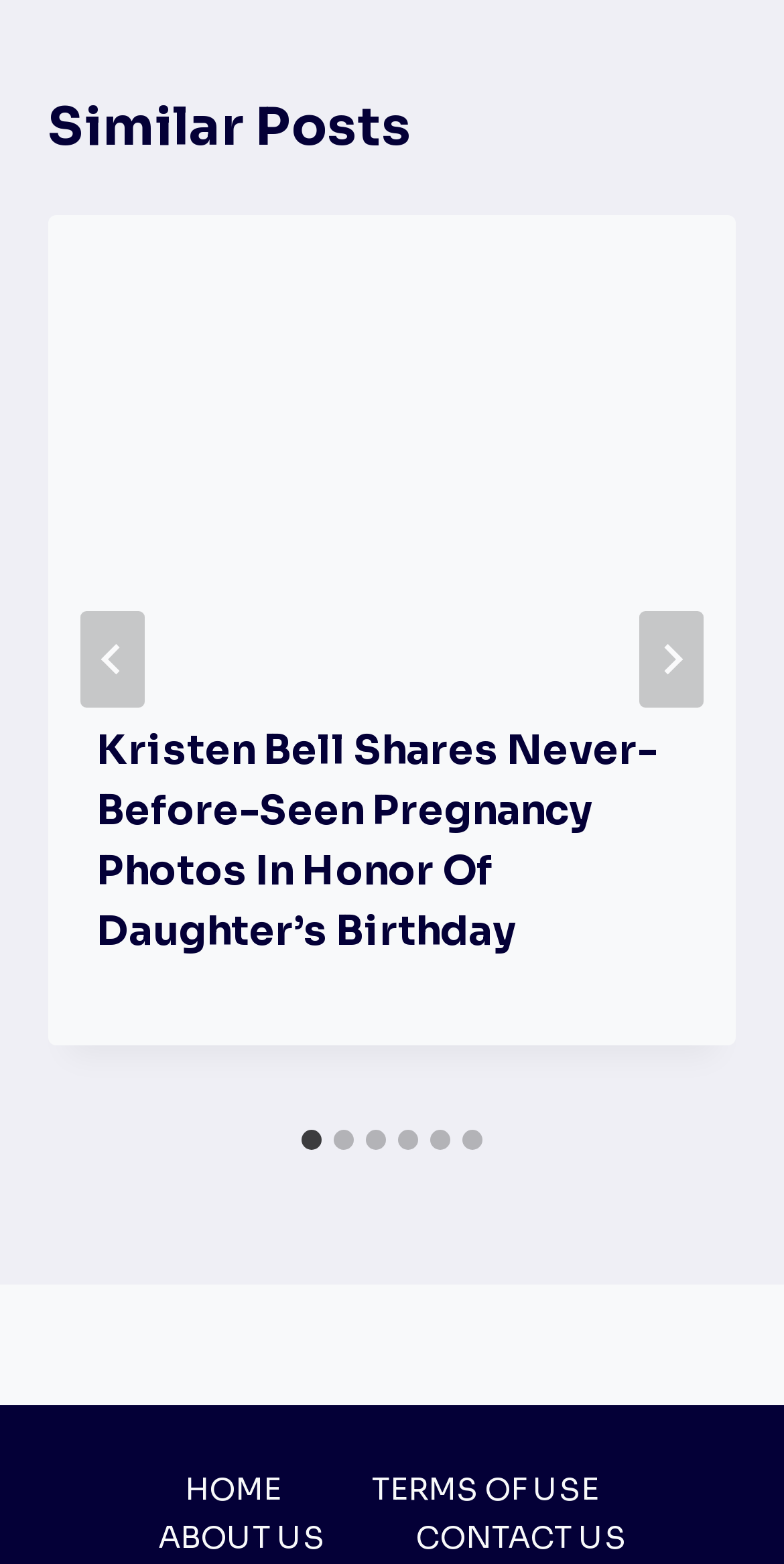Find the bounding box coordinates of the area that needs to be clicked in order to achieve the following instruction: "Read the terms of use". The coordinates should be specified as four float numbers between 0 and 1, i.e., [left, top, right, bottom].

[0.417, 0.937, 0.822, 0.968]